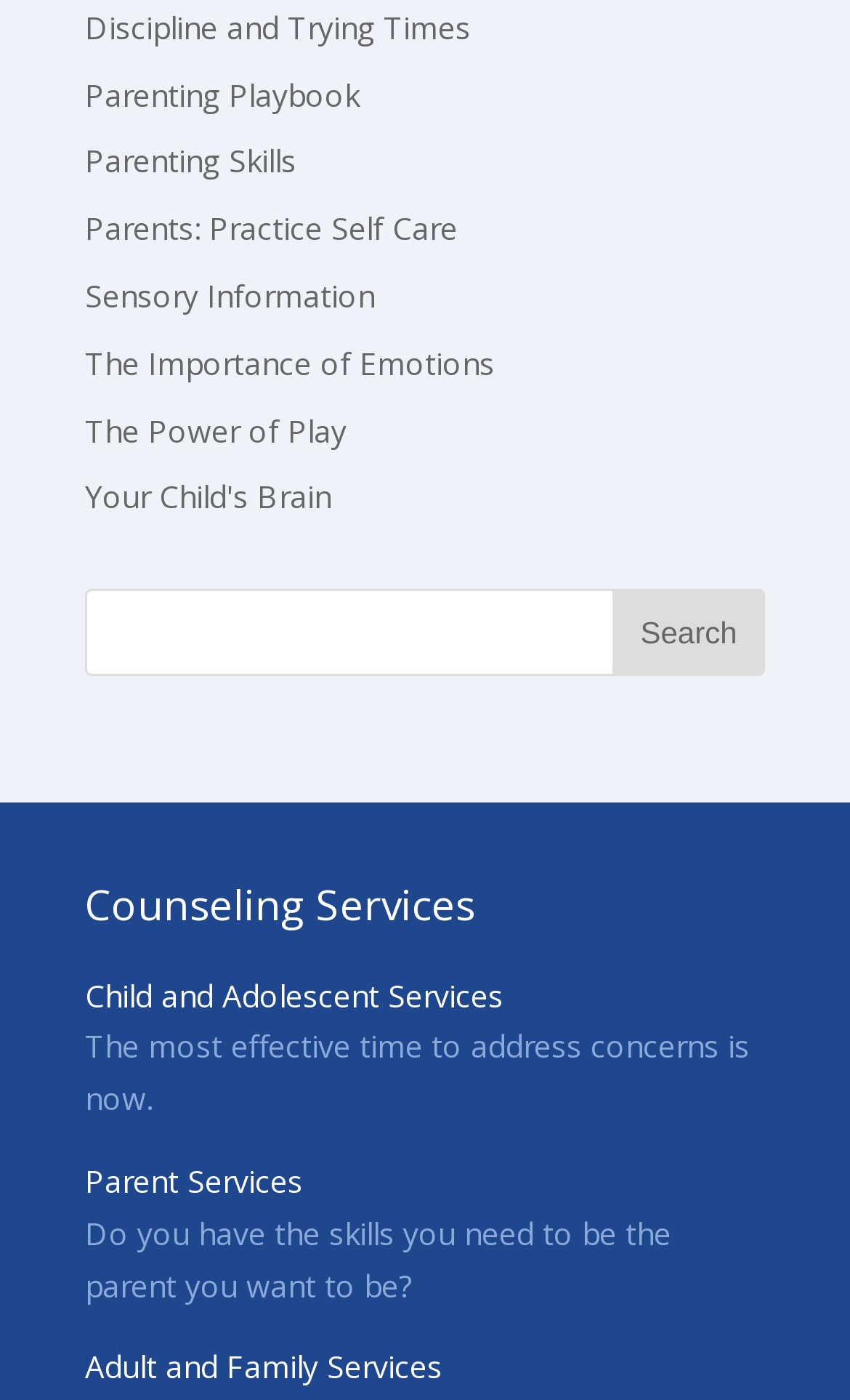Determine the bounding box for the UI element described here: "The Power of Play".

[0.1, 0.292, 0.408, 0.322]